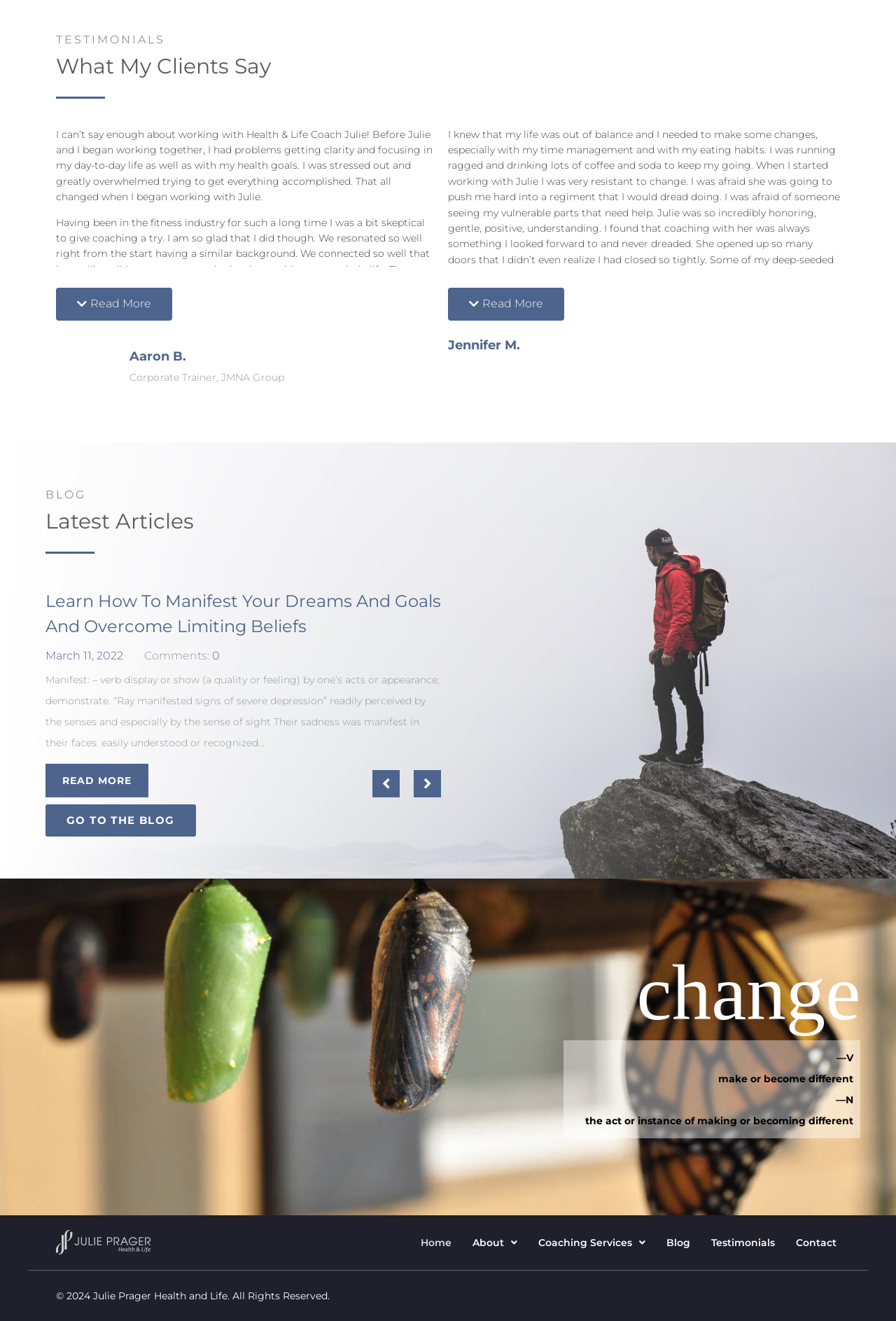What is the title of the 'TESTIMONIALS' section? Based on the image, give a response in one word or a short phrase.

What My Clients Say